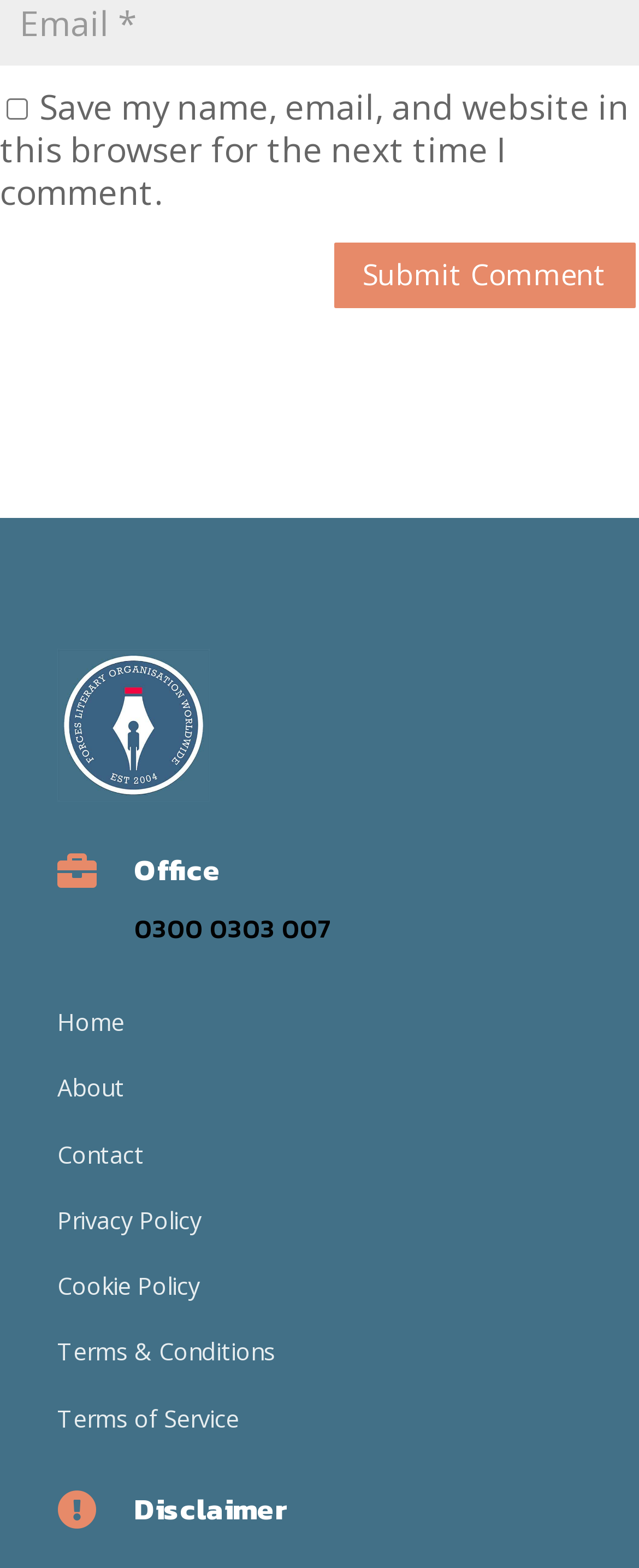How many images are on the webpage?
Please use the visual content to give a single word or phrase answer.

1